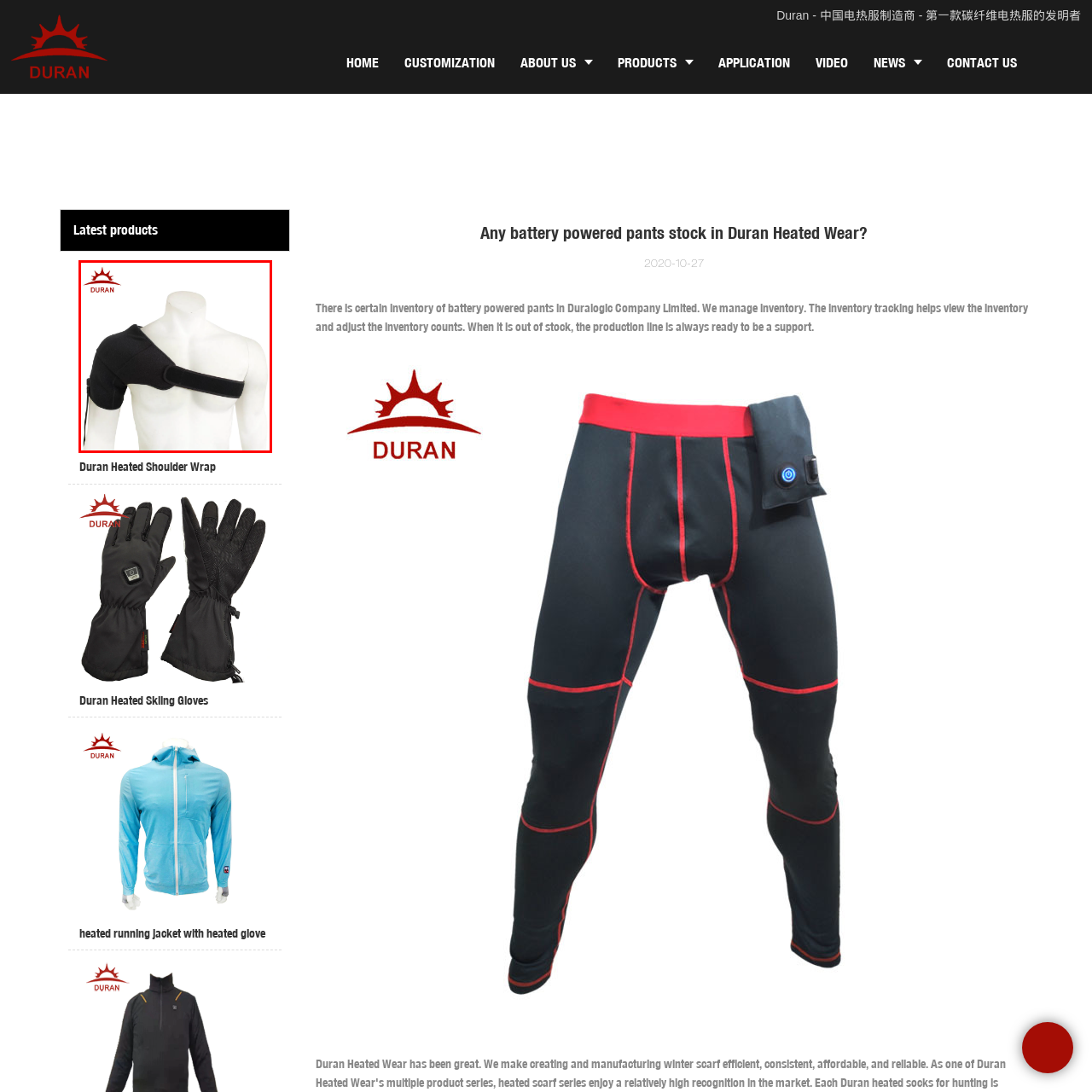Look at the image within the red outlined box, What is the purpose of the adjustable strap on the heated shoulder wrap? Provide a one-word or brief phrase answer.

Convenience and comfort